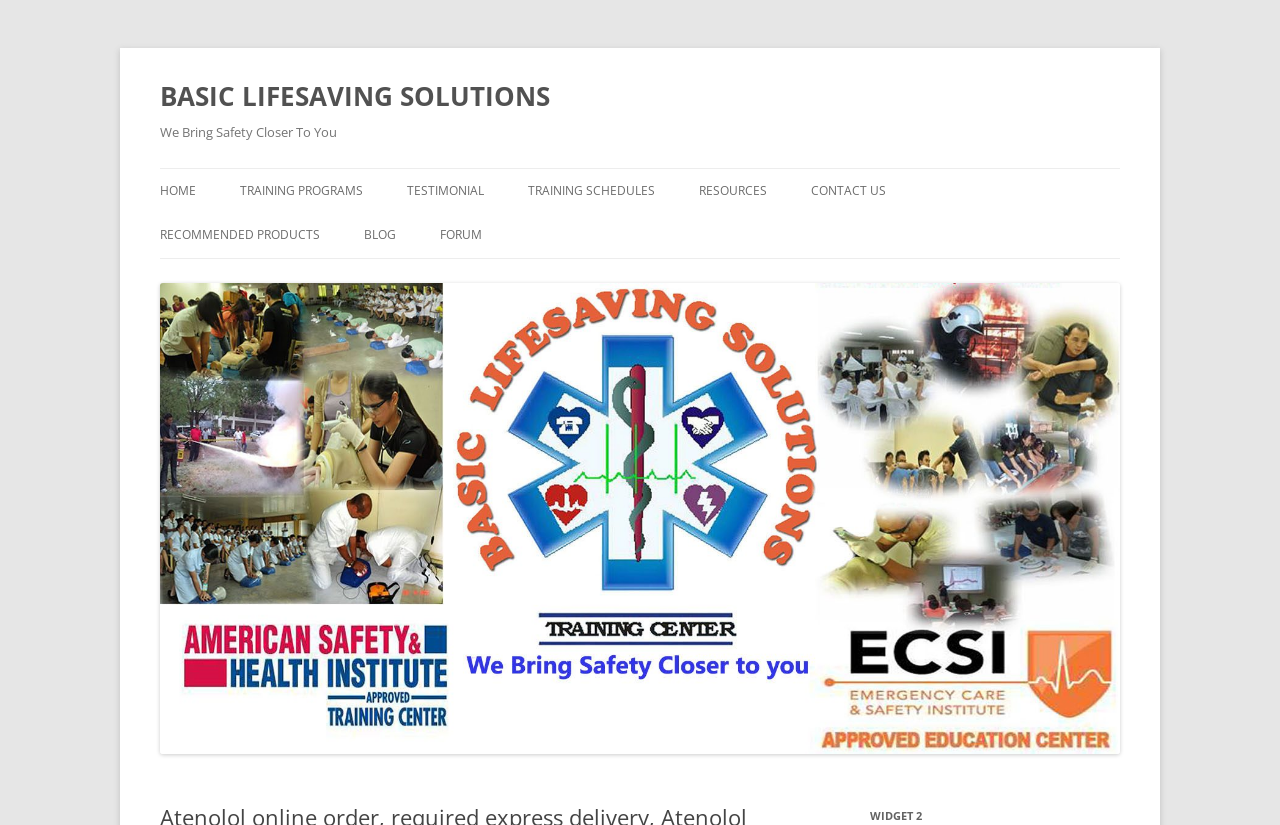Determine the bounding box coordinates for the area you should click to complete the following instruction: "Click on HOME".

[0.125, 0.205, 0.153, 0.259]